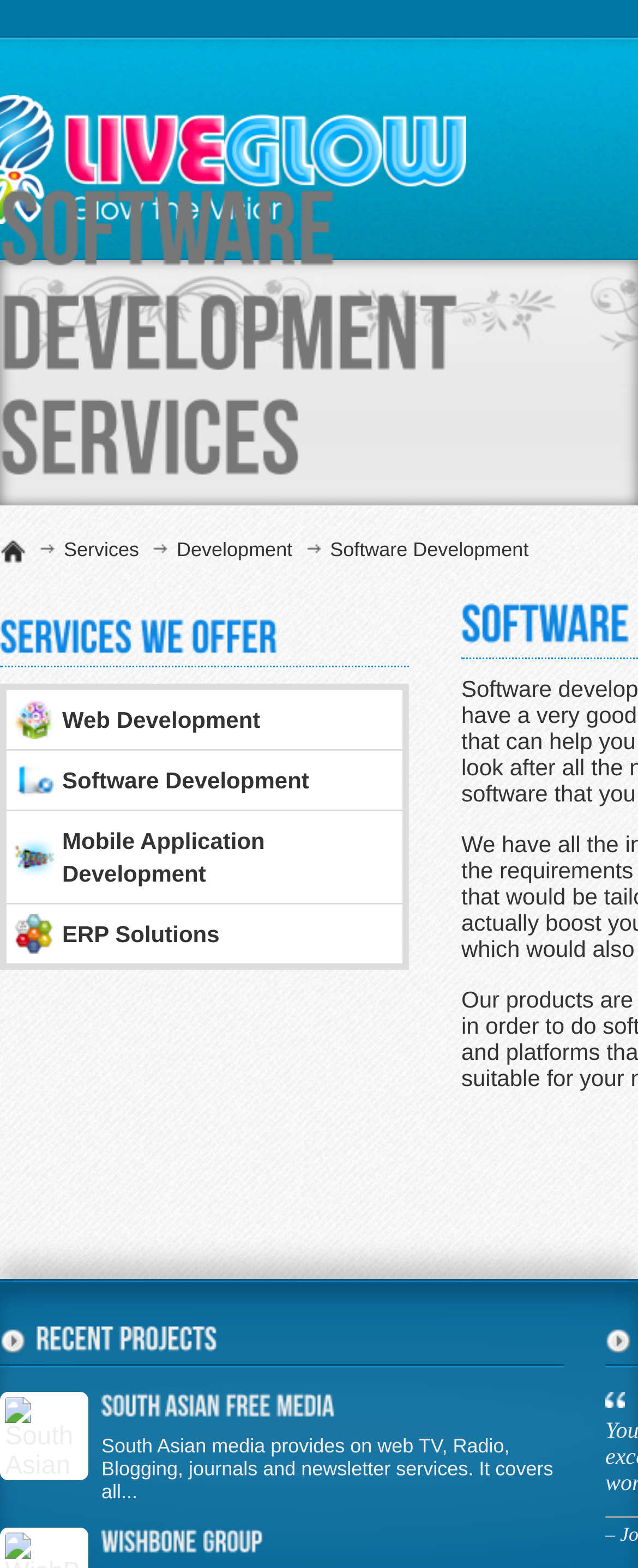What type of services does South Asian Free Media provide?
Provide a detailed and extensive answer to the question.

According to the description provided on the webpage, South Asian Free Media offers services such as web TV, radio, blogging, journals, and newsletters.